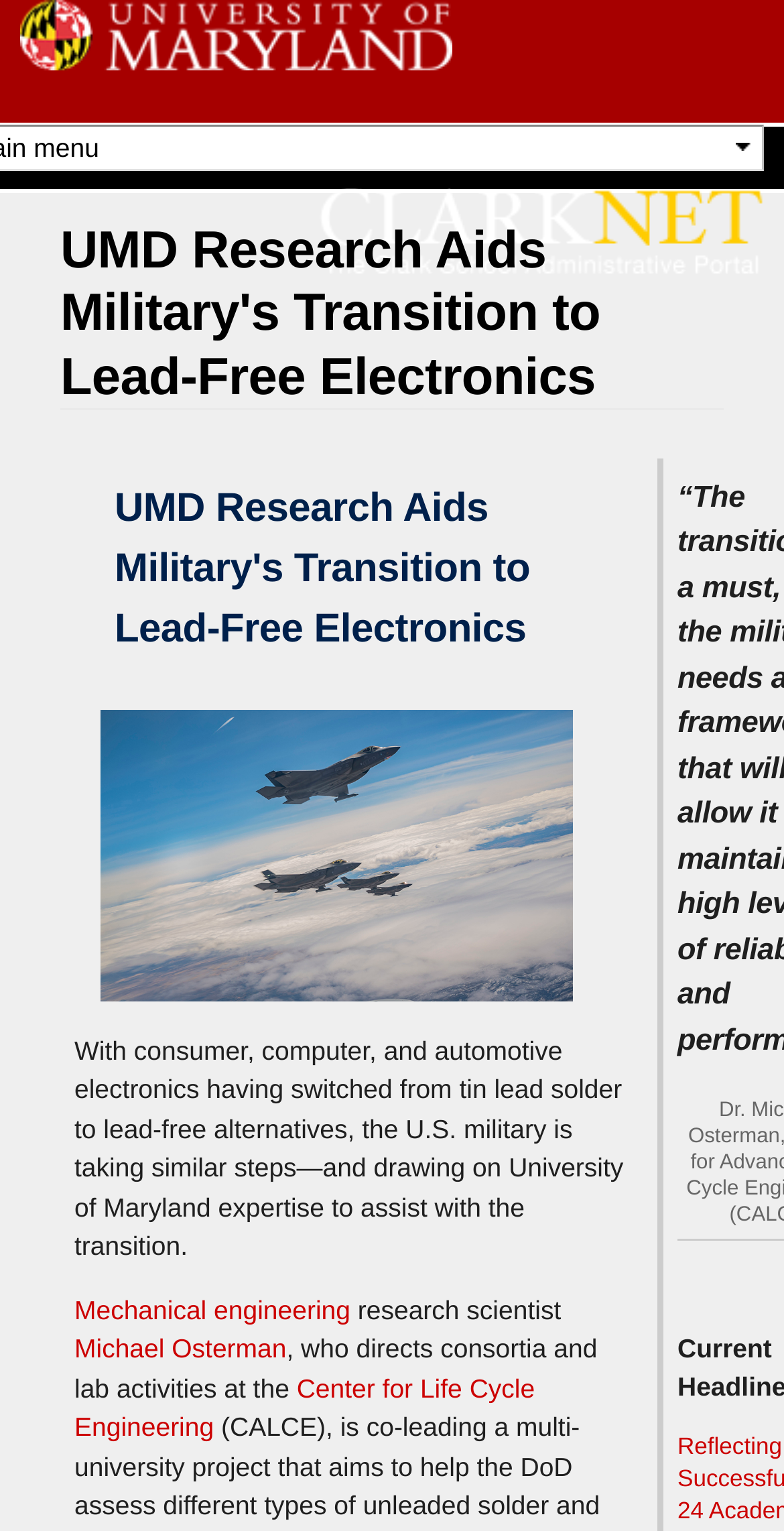What is the field of study related to the research?
Please provide a single word or phrase as the answer based on the screenshot.

Mechanical engineering